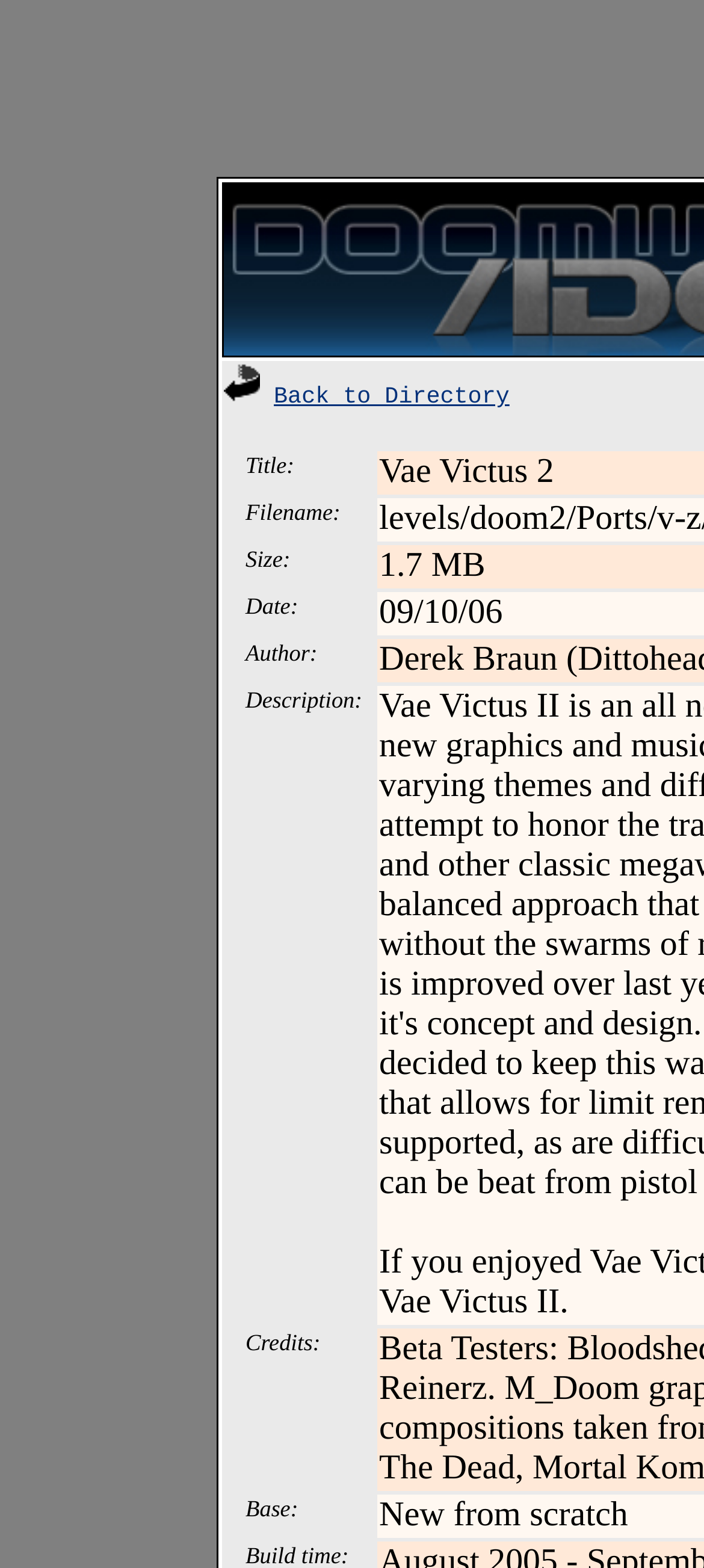How many metadata fields are available?
Relying on the image, give a concise answer in one word or a brief phrase.

8